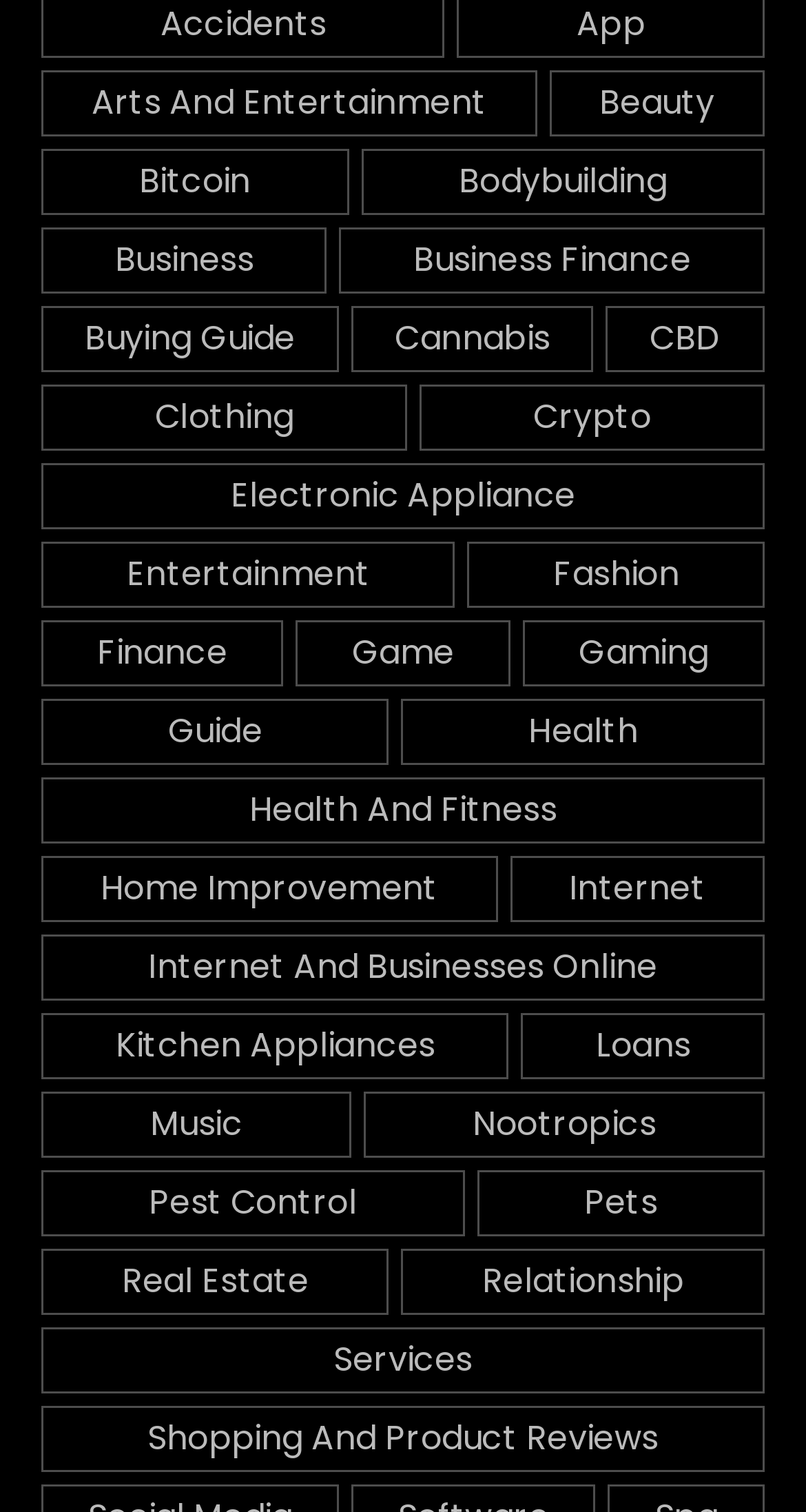Determine the bounding box coordinates of the region to click in order to accomplish the following instruction: "Explore Health and Fitness". Provide the coordinates as four float numbers between 0 and 1, specifically [left, top, right, bottom].

[0.051, 0.514, 0.949, 0.557]